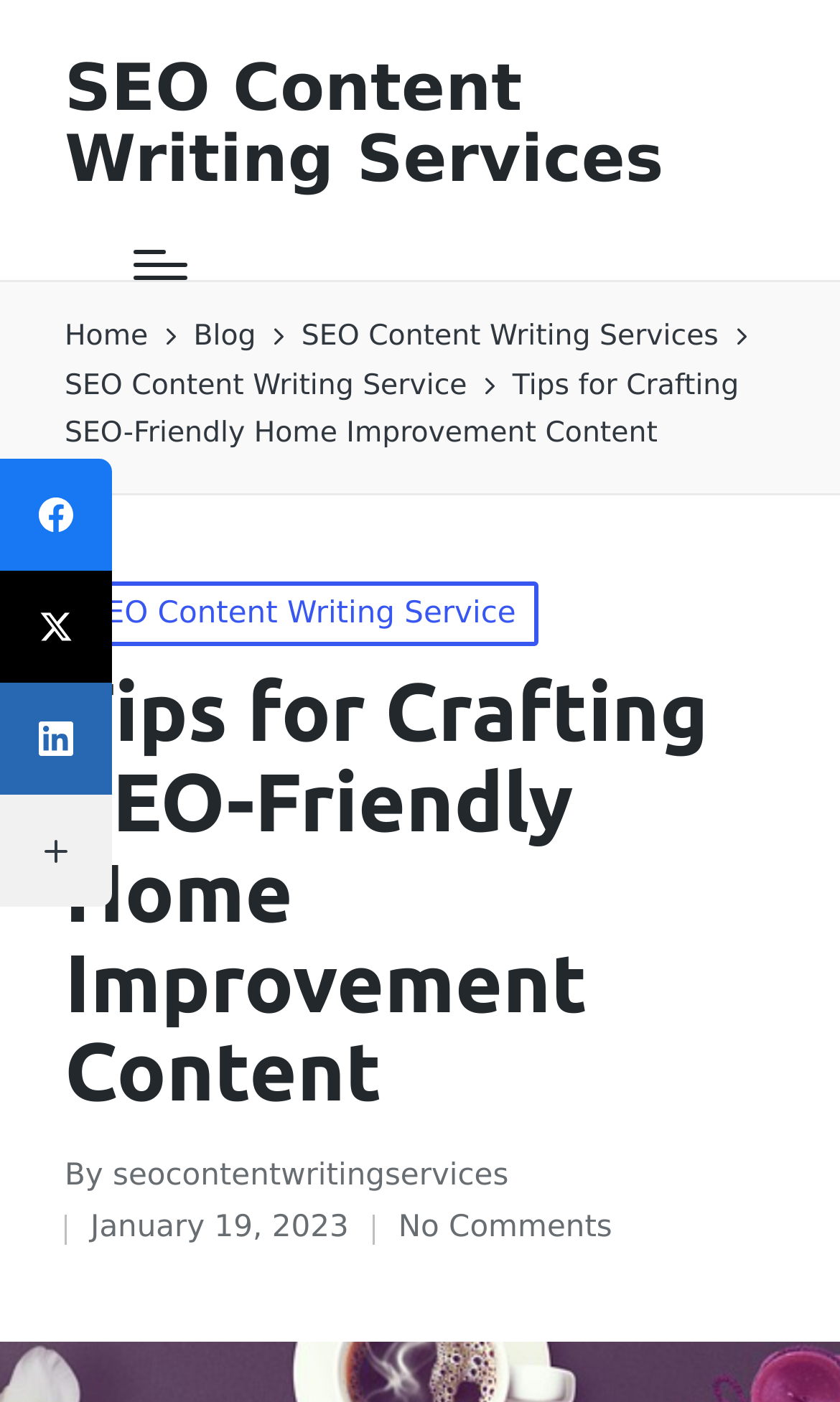Summarize the webpage comprehensively, mentioning all visible components.

This webpage is about SEO content writing services, specifically providing tips for crafting SEO-friendly home improvement content. At the top, there is a link to "SEO Content Writing Services" and a button labeled "Menu" that controls the primary navigation. Below this, there is a navigation section with breadcrumbs, containing links to "Home", "Blog", "SEO Content Writing Services", and "SEO Content Writing Service".

The main content of the page is headed by a title "Tips for Crafting SEO-Friendly Home Improvement Content" and has a subheading "Posted in SEO Content Writing Service". The article is attributed to an author, "seocontentwritingservices", and is dated January 19, 2023. There is also a link to "No Comments" at the bottom of the article.

On the left side of the page, there are social media links to Facebook, Twitter, LinkedIn, and another unspecified network. Below these links, there is a text "More Networks". Additionally, there is a small image located near the bottom left corner of the page.